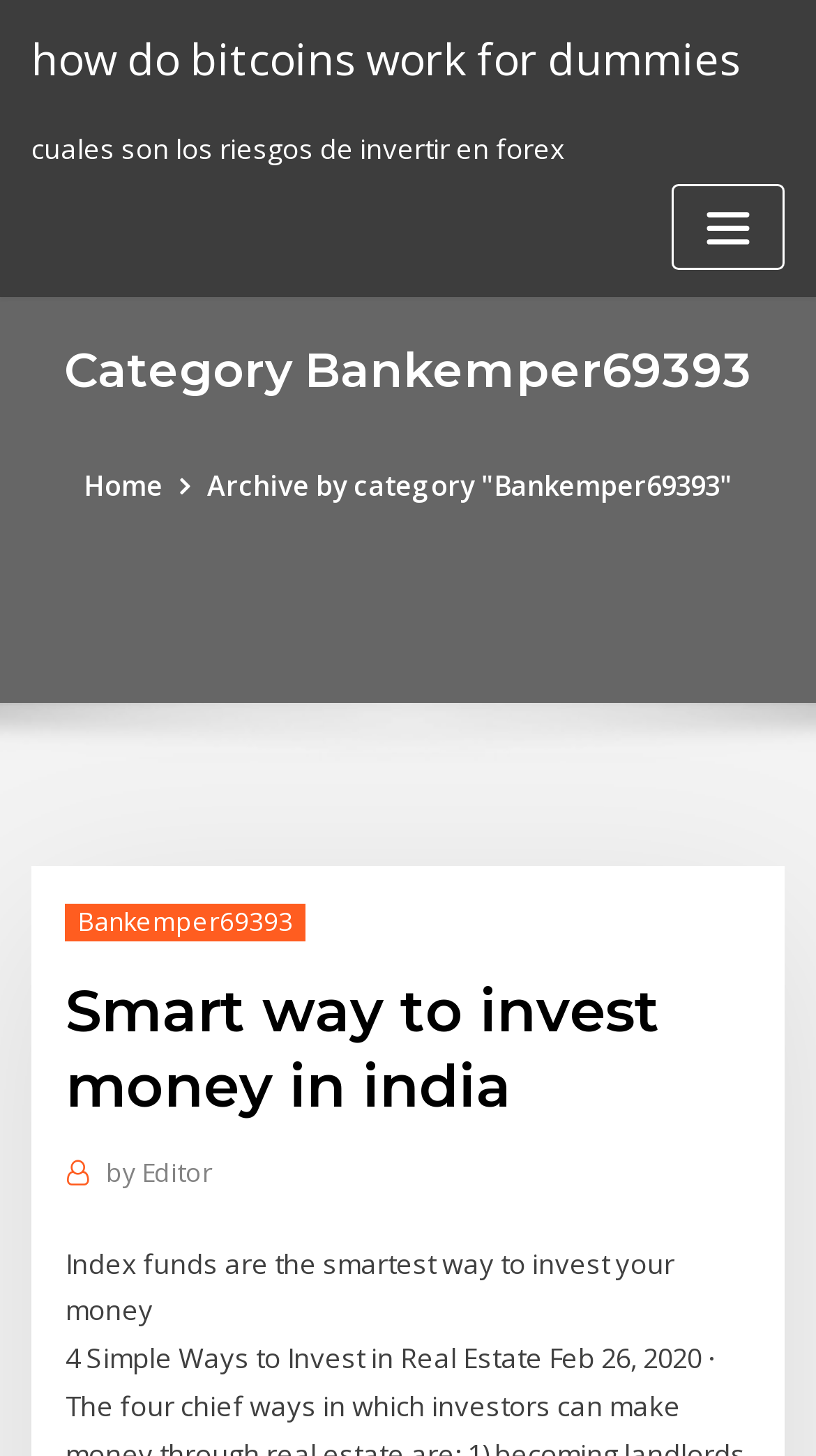Answer the question with a brief word or phrase:
What is the topic related to in the link?

Bitcoins